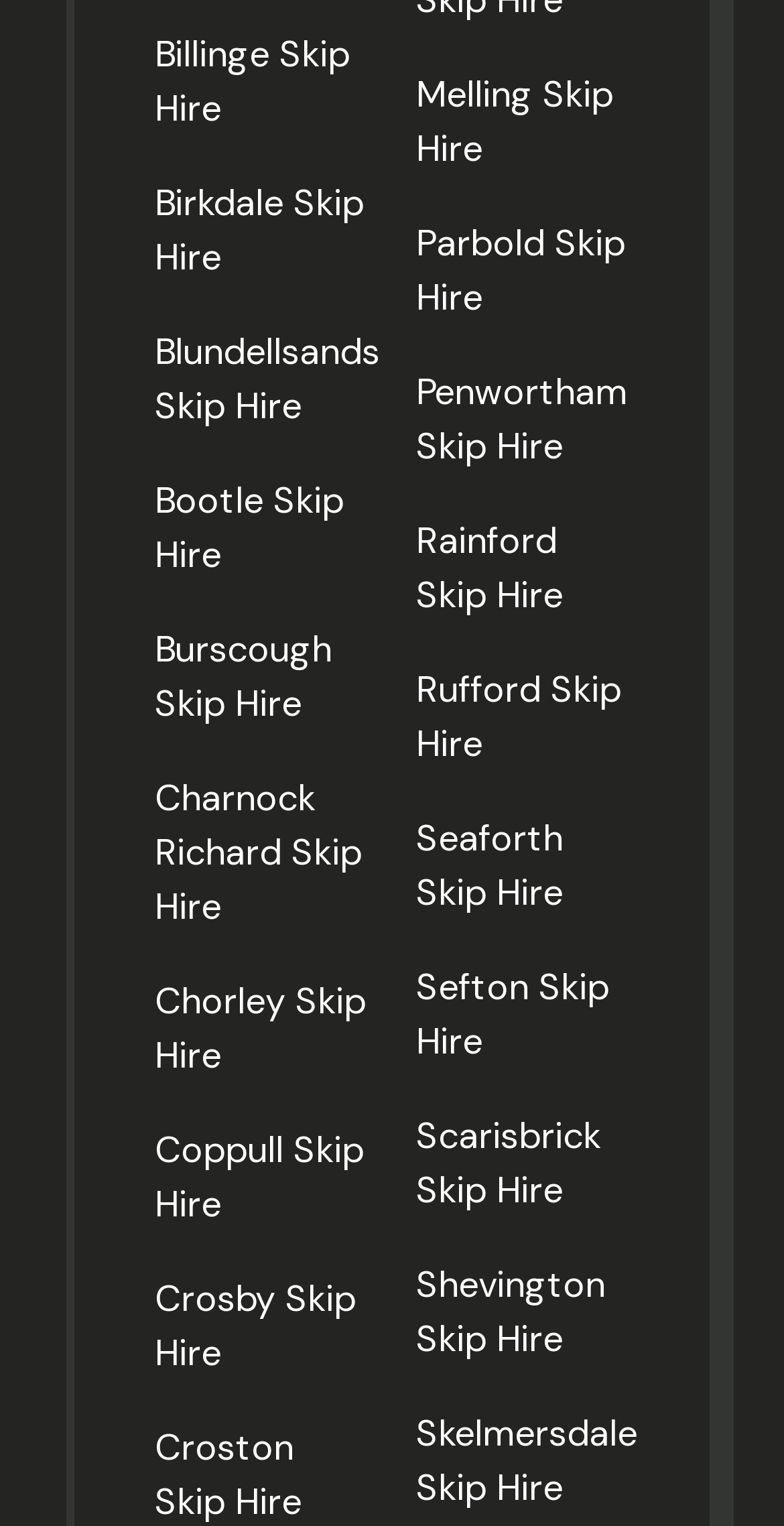From the image, can you give a detailed response to the question below:
What is the last location for skip hire?

The last link on the webpage is 'Shevington Skip Hire', which suggests that Shevington is the last location for skip hire.